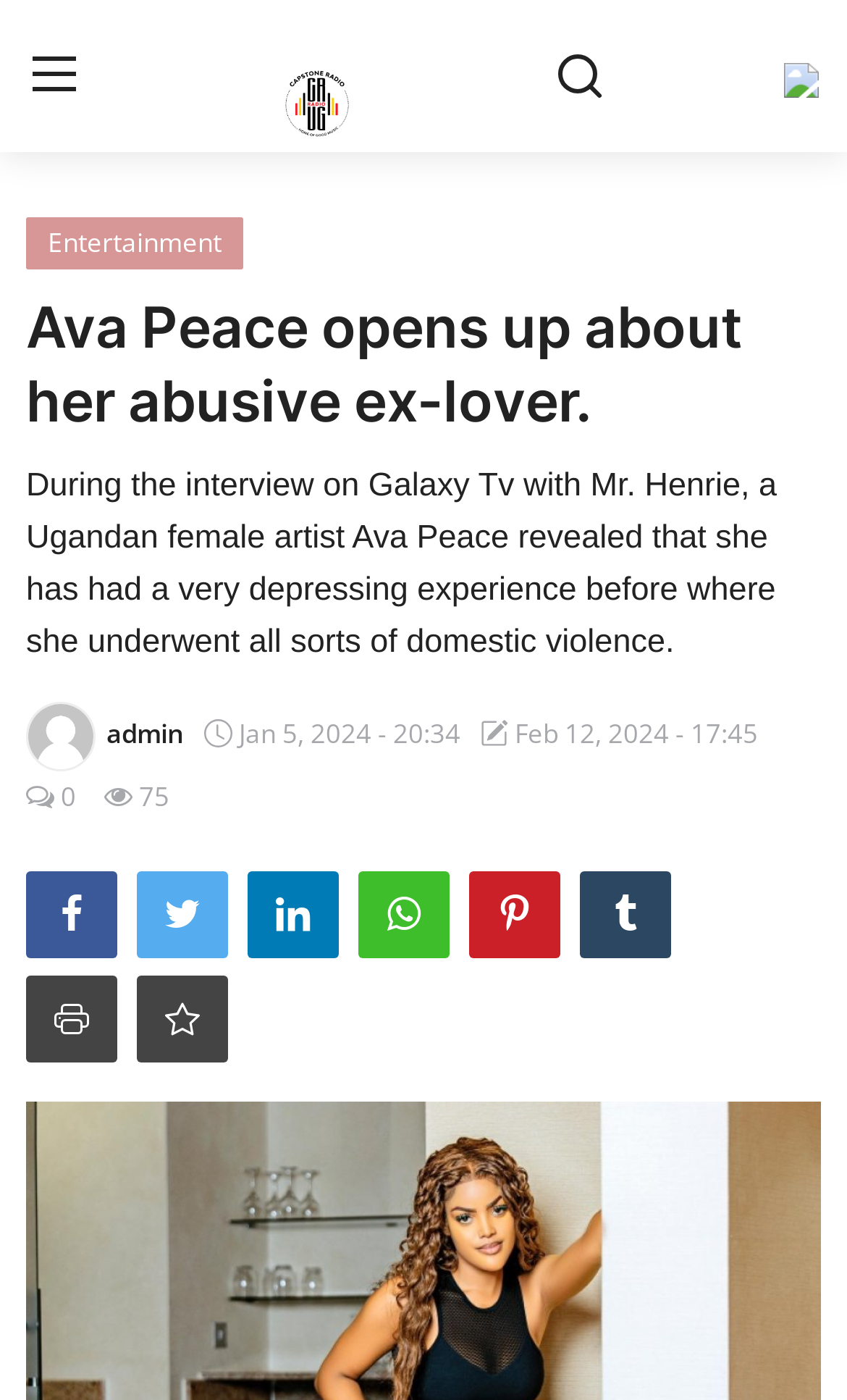Find and provide the bounding box coordinates for the UI element described here: "title="Add to Reading List"". The coordinates should be given as four float numbers between 0 and 1: [left, top, right, bottom].

[0.162, 0.696, 0.269, 0.758]